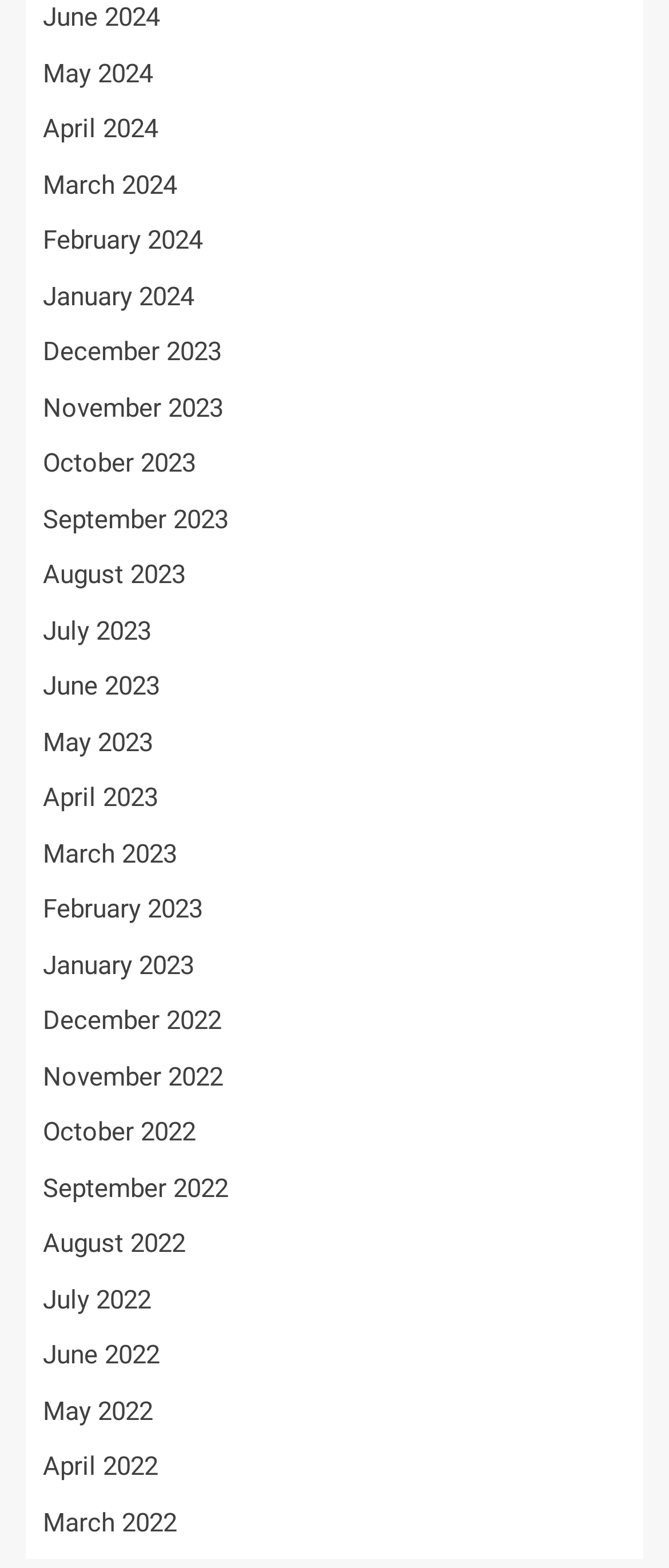Use a single word or phrase to answer the question: 
Are the months listed in chronological order?

Yes